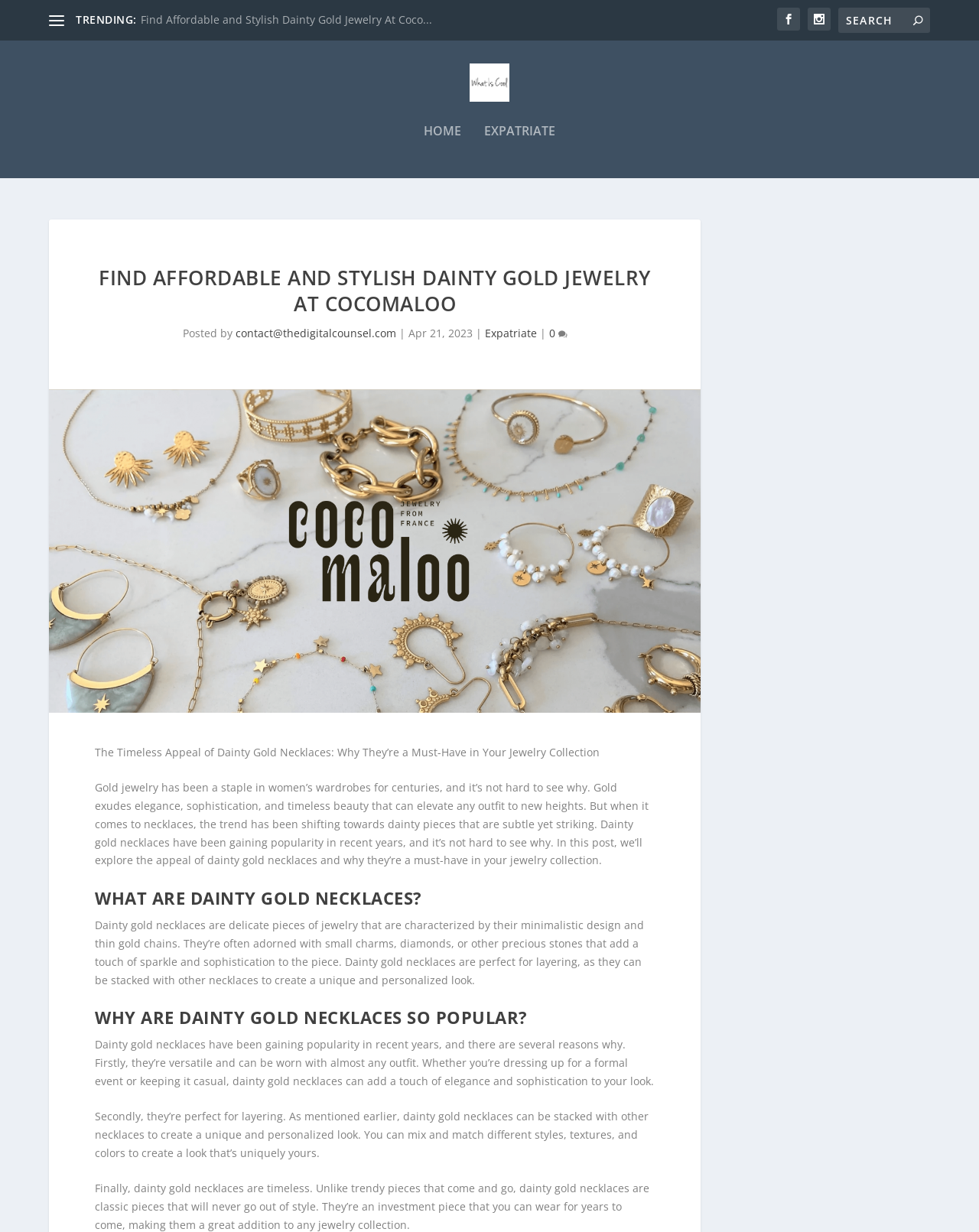Provide the bounding box coordinates of the HTML element this sentence describes: "name="s" placeholder="Search" title="Search for:"". The bounding box coordinates consist of four float numbers between 0 and 1, i.e., [left, top, right, bottom].

[0.856, 0.006, 0.95, 0.027]